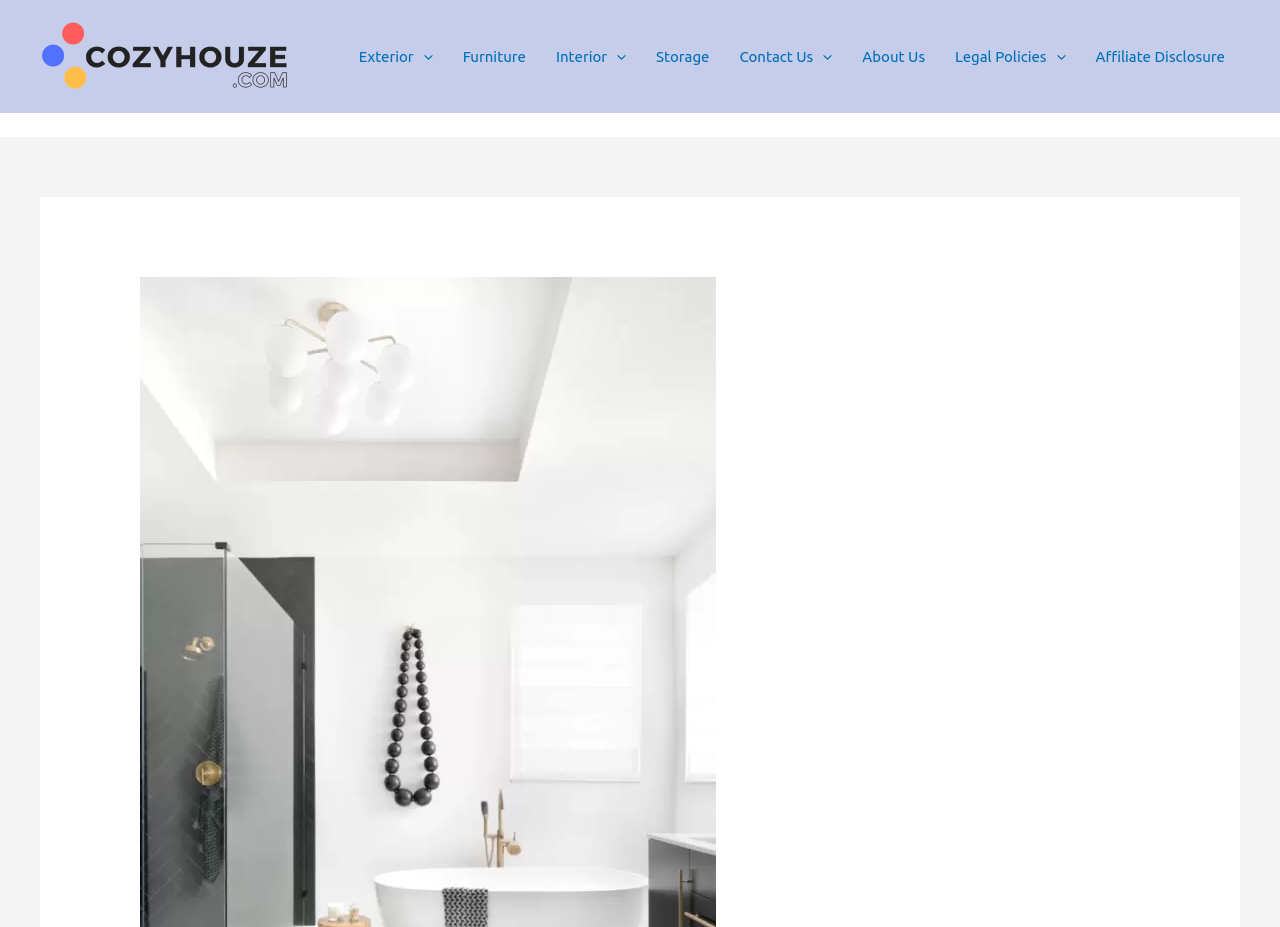Identify the bounding box coordinates for the element you need to click to achieve the following task: "go to Exterior page". Provide the bounding box coordinates as four float numbers between 0 and 1, in the form [left, top, right, bottom].

[0.269, 0.034, 0.35, 0.088]